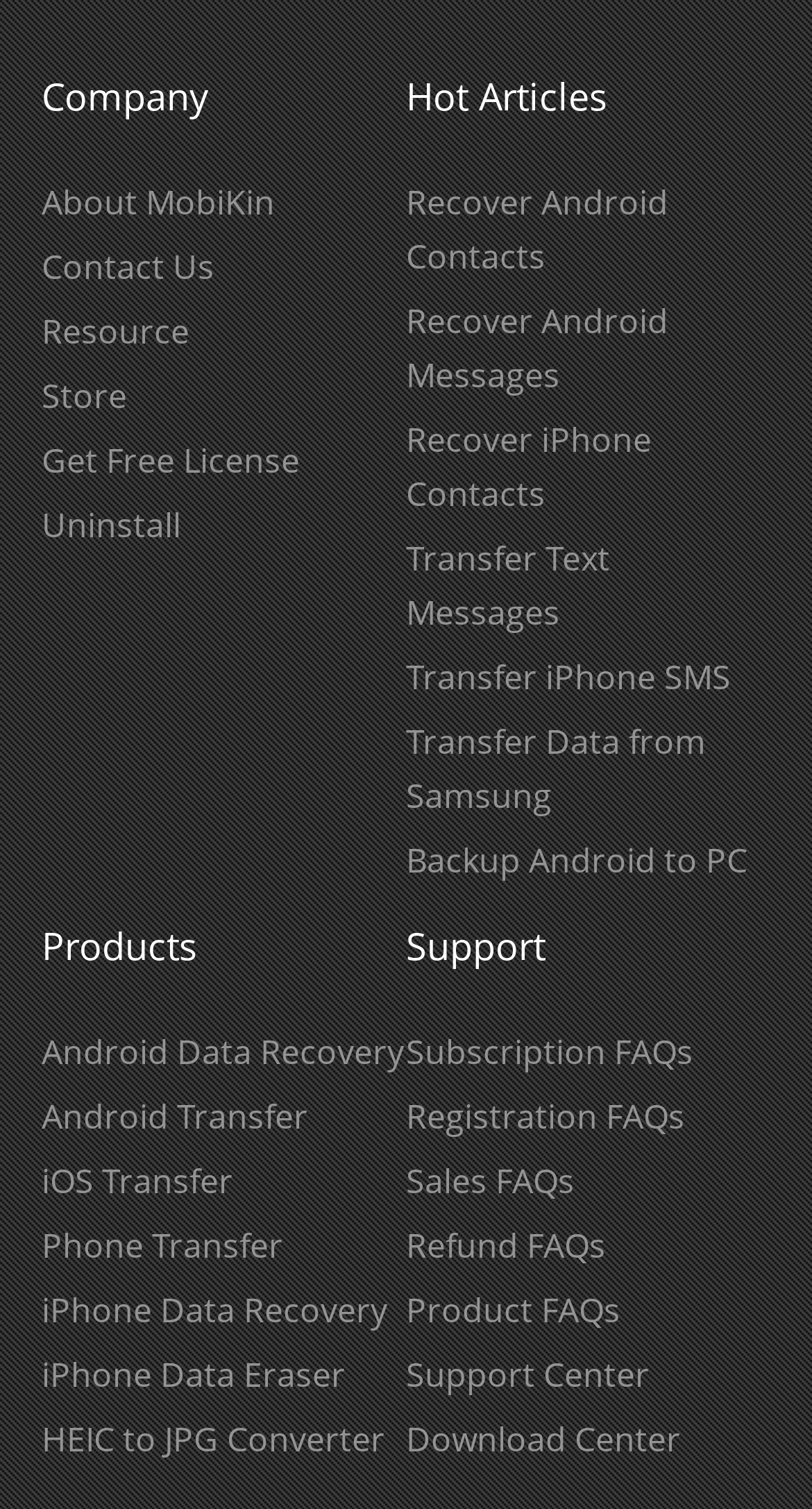Please identify the bounding box coordinates of the clickable area that will fulfill the following instruction: "Visit the support center". The coordinates should be in the format of four float numbers between 0 and 1, i.e., [left, top, right, bottom].

[0.5, 0.895, 0.8, 0.926]